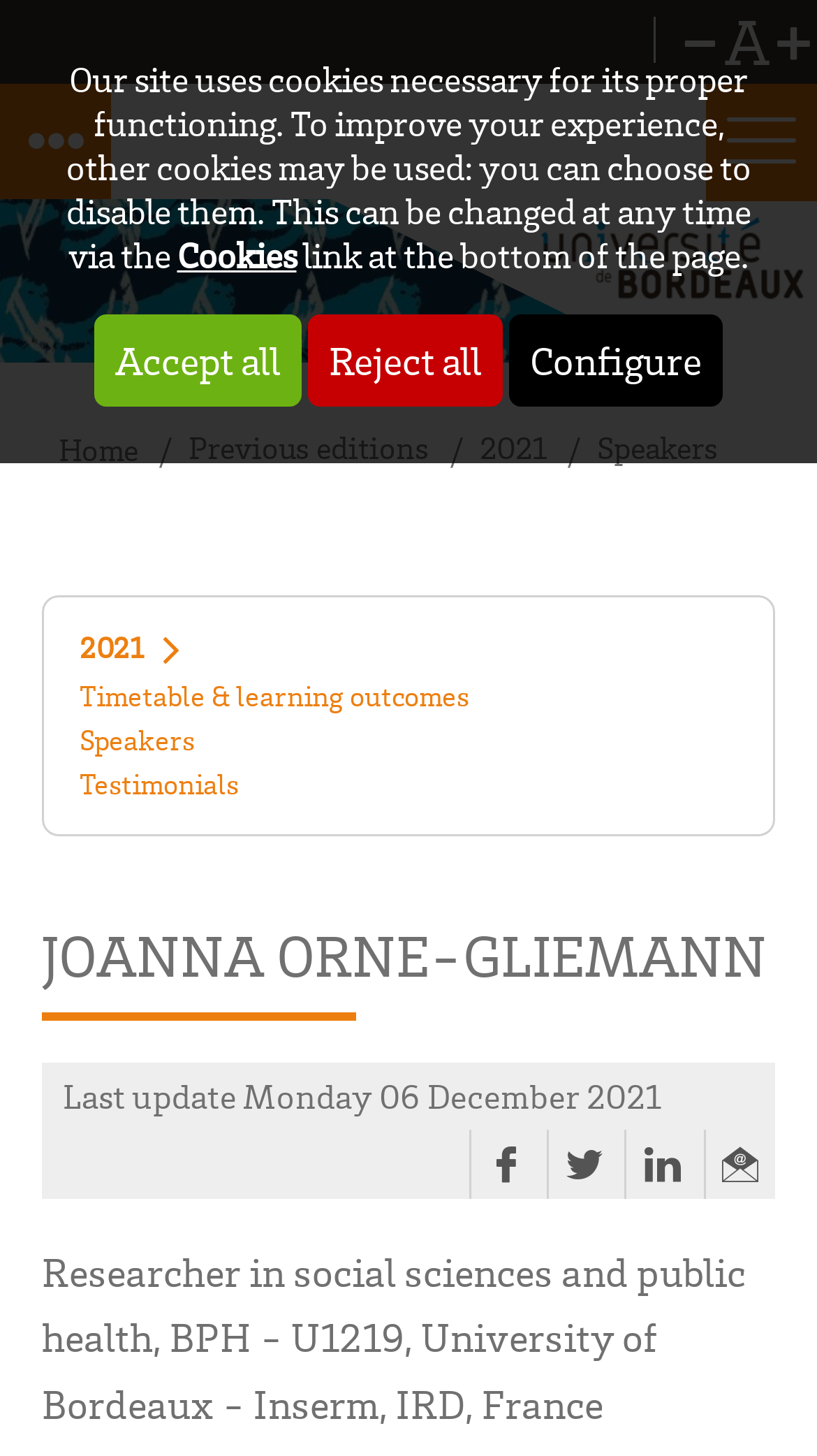Create a detailed narrative of the webpage’s visual and textual elements.

This webpage is about Joanna Orne-Gliemann, a researcher in social sciences and public health. At the top of the page, there is a notification about the use of cookies, with a link to "Cookies" and buttons to "Accept all", "Reject all", or "Configure" cookie settings. 

On the top-right corner, there are three buttons with icons. On the top-left corner, there is a button with an icon. Below this, there is an image of the Université de Bordeaux.

The main navigation menu is located below the top section, with links to "Home", "Previous editions", "2021", "Speakers", and other pages. 

The main content of the page starts with a heading "JOANNA ORNE-GLIEMANN" in a prominent position. Below this, there is a section with links to "2021", "Timetable & learning outcomes", "Speakers", and "Testimonials". 

At the bottom of the page, there is a section with a static text indicating the last update date. Next to this, there are four buttons with icons. Below this, there is a brief description of Joanna Orne-Gliemann's profession and affiliation. On the bottom-right corner, there is a small image.